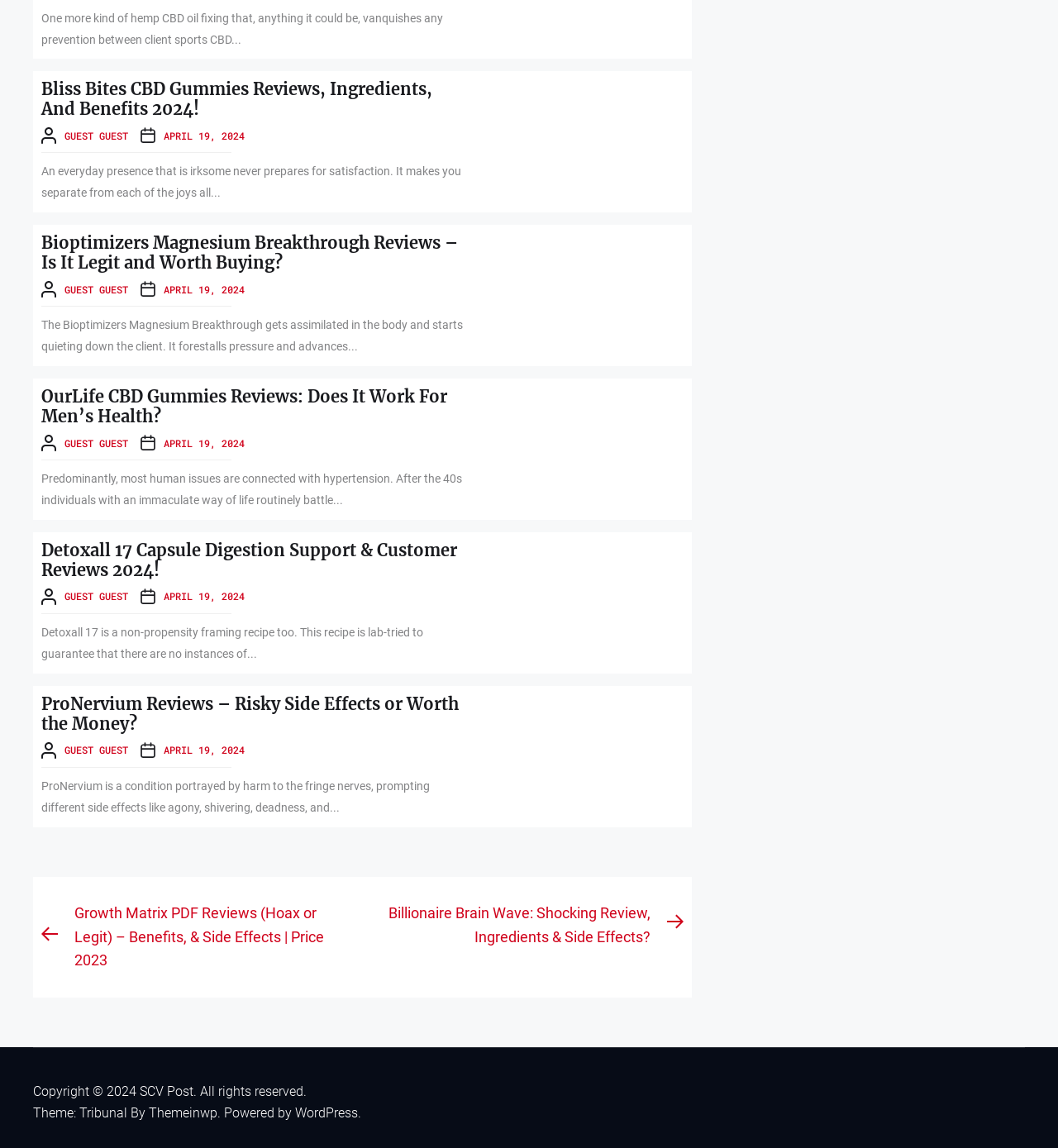Use a single word or phrase to answer the question:
How many articles are on the webpage?

5